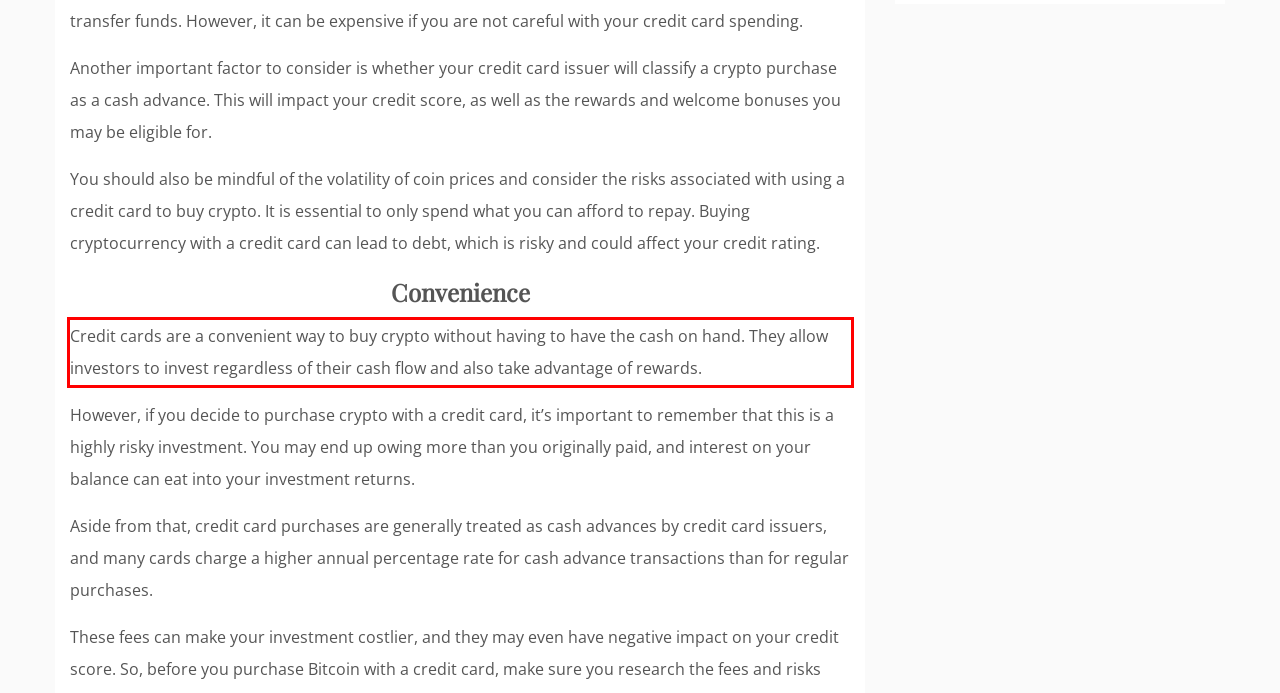You are provided with a screenshot of a webpage featuring a red rectangle bounding box. Extract the text content within this red bounding box using OCR.

Credit cards are a convenient way to buy crypto without having to have the cash on hand. They allow investors to invest regardless of their cash flow and also take advantage of rewards.